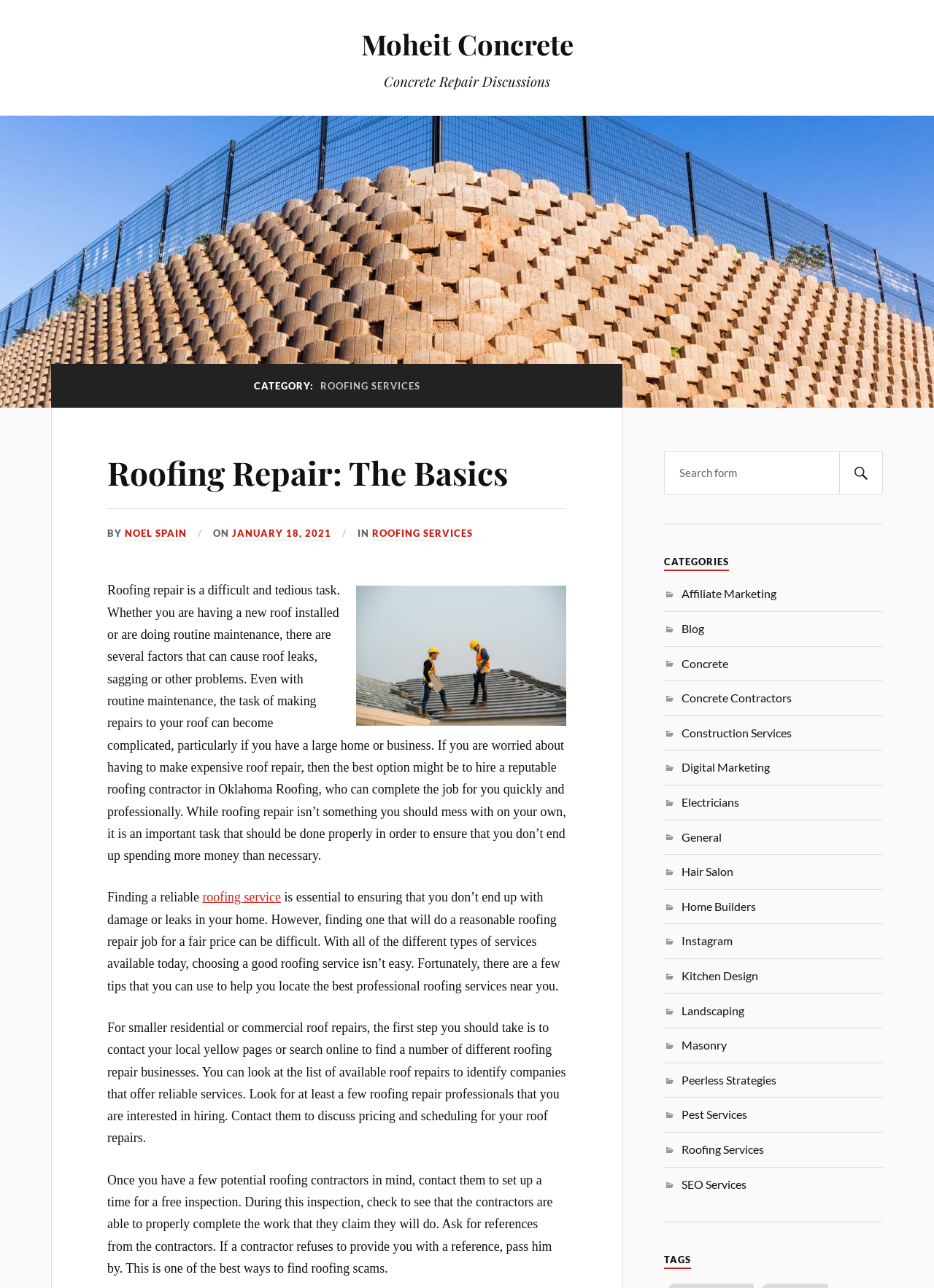Please specify the bounding box coordinates of the clickable section necessary to execute the following command: "Search for something using the search form".

[0.711, 0.351, 0.945, 0.384]